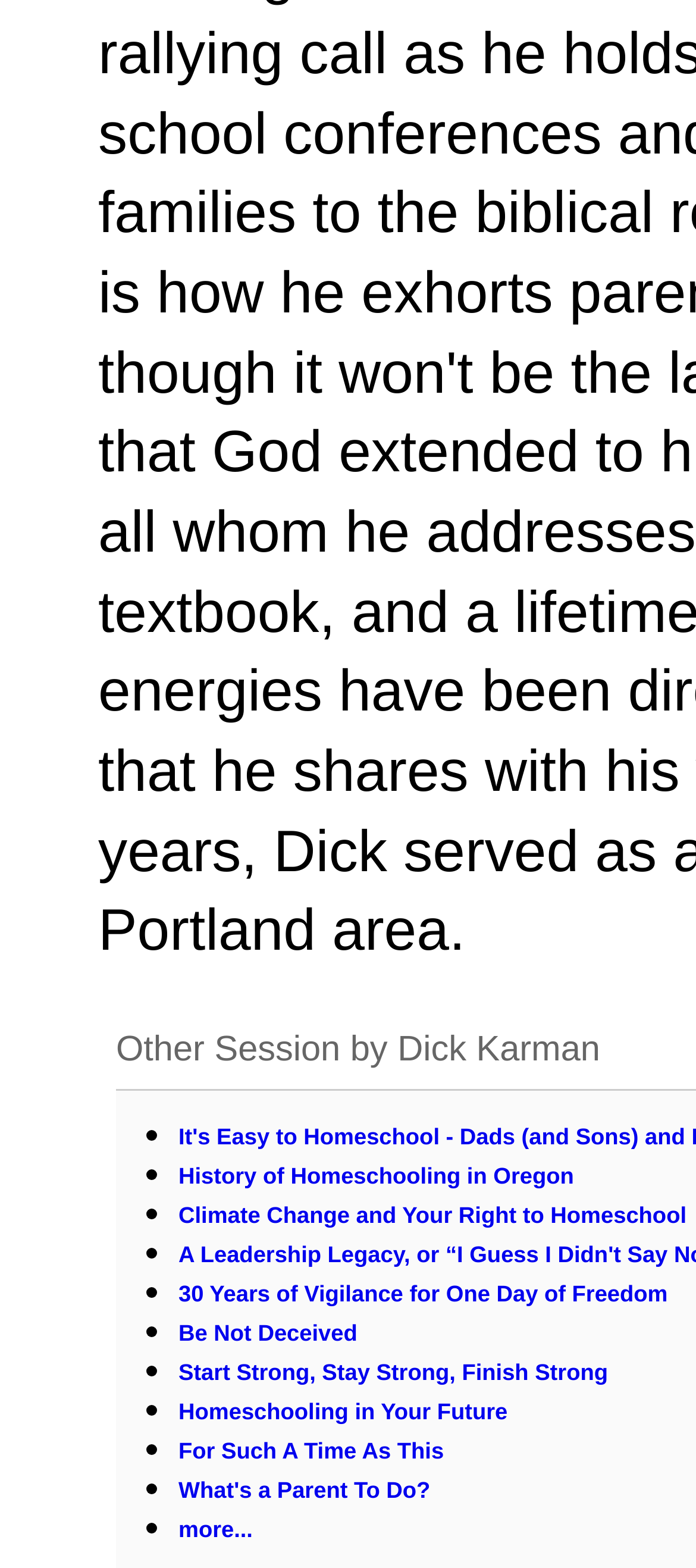Find and specify the bounding box coordinates that correspond to the clickable region for the instruction: "read post 'Kickass and brain worms'".

None